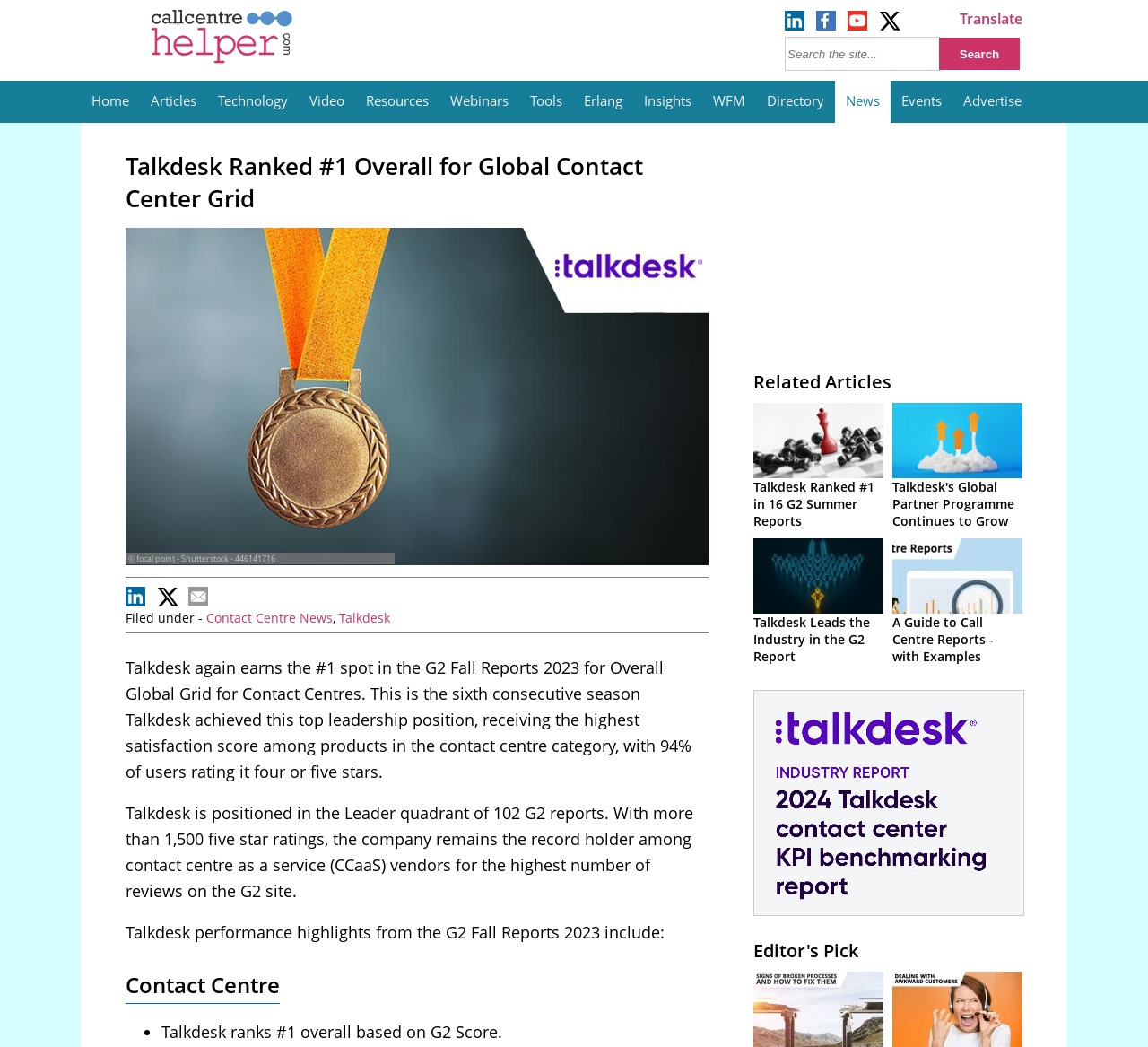Please locate the bounding box coordinates of the element's region that needs to be clicked to follow the instruction: "Translate the page". The bounding box coordinates should be provided as four float numbers between 0 and 1, i.e., [left, top, right, bottom].

[0.836, 0.009, 0.891, 0.027]